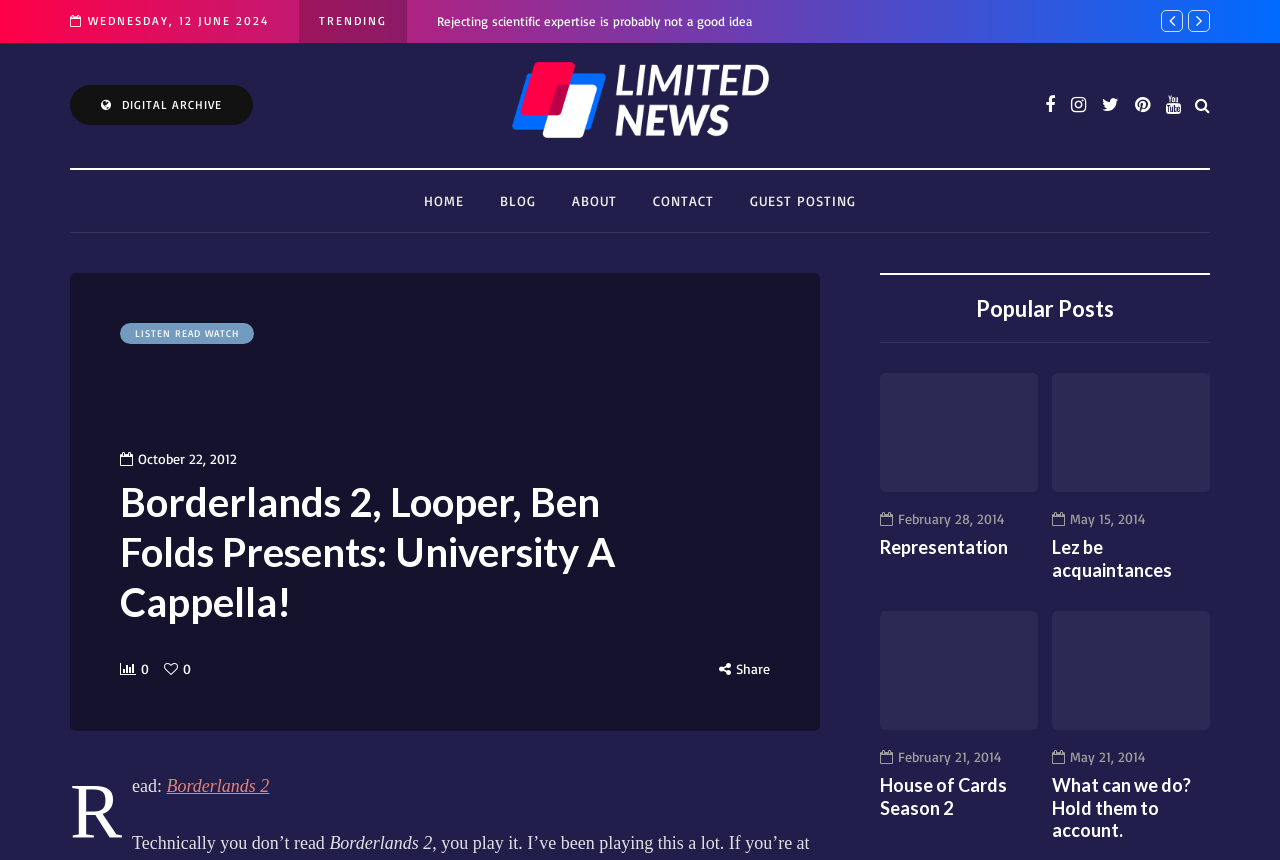Can you pinpoint the bounding box coordinates for the clickable element required for this instruction: "Click on the 'HOME' link"? The coordinates should be four float numbers between 0 and 1, i.e., [left, top, right, bottom].

[0.317, 0.221, 0.377, 0.246]